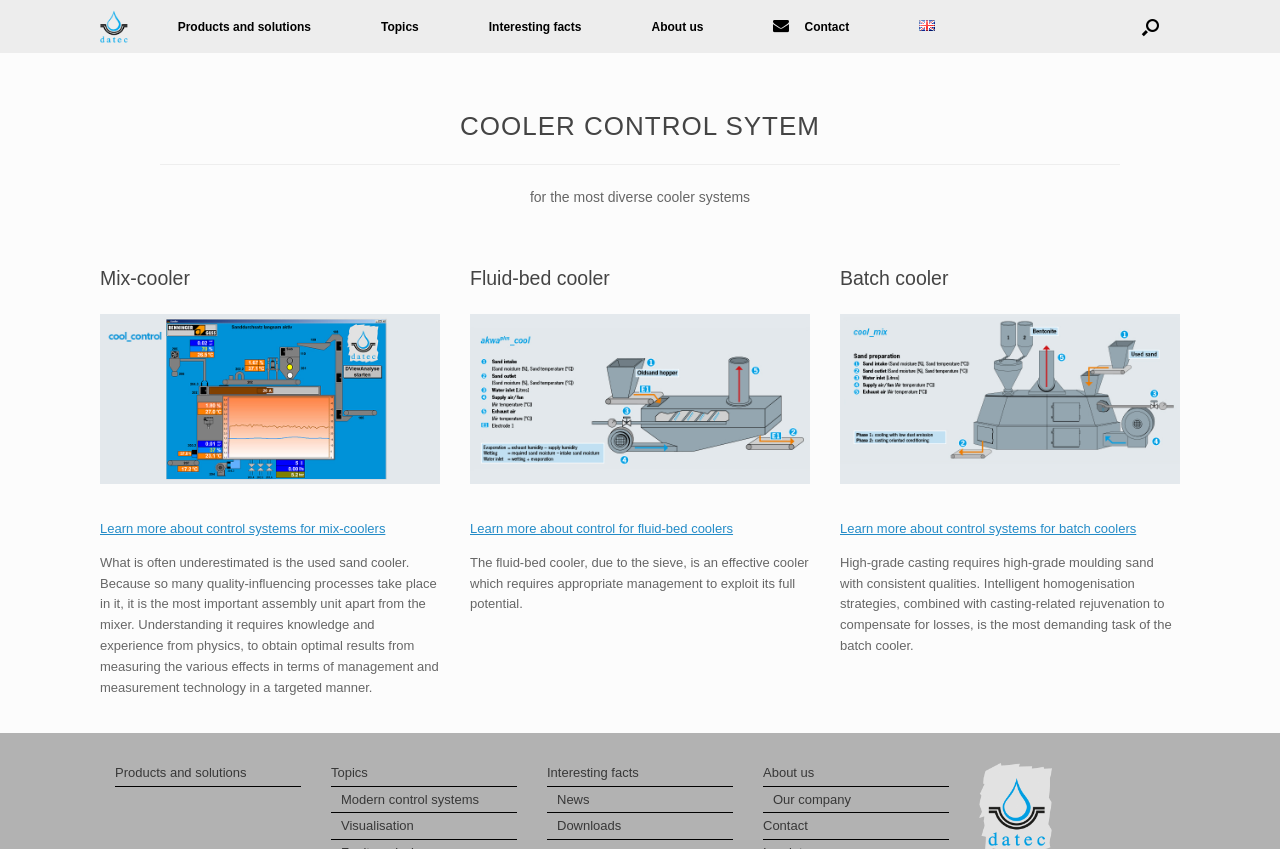Locate the bounding box coordinates of the clickable region to complete the following instruction: "Open the search."

[0.876, 0.0, 0.922, 0.062]